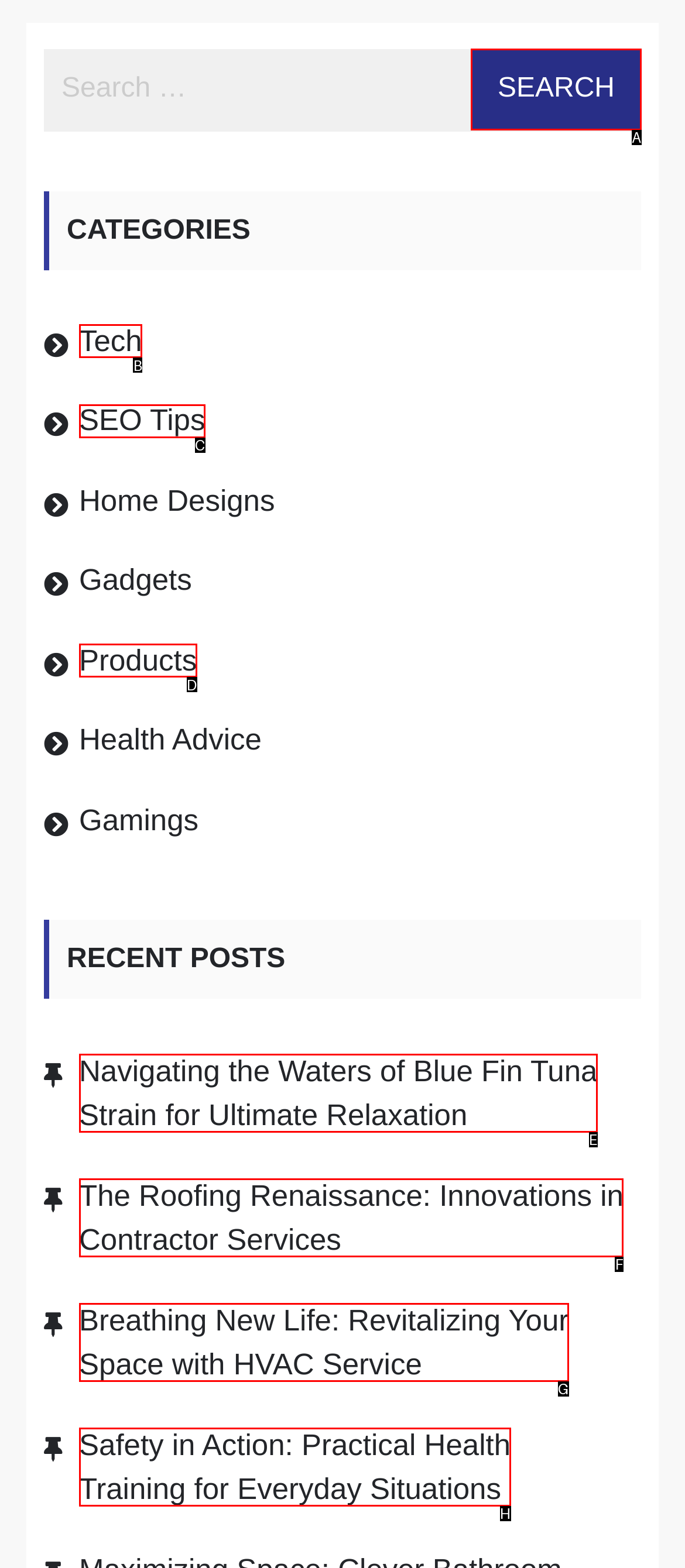Identify the HTML element to click to execute this task: click Search button Respond with the letter corresponding to the proper option.

A